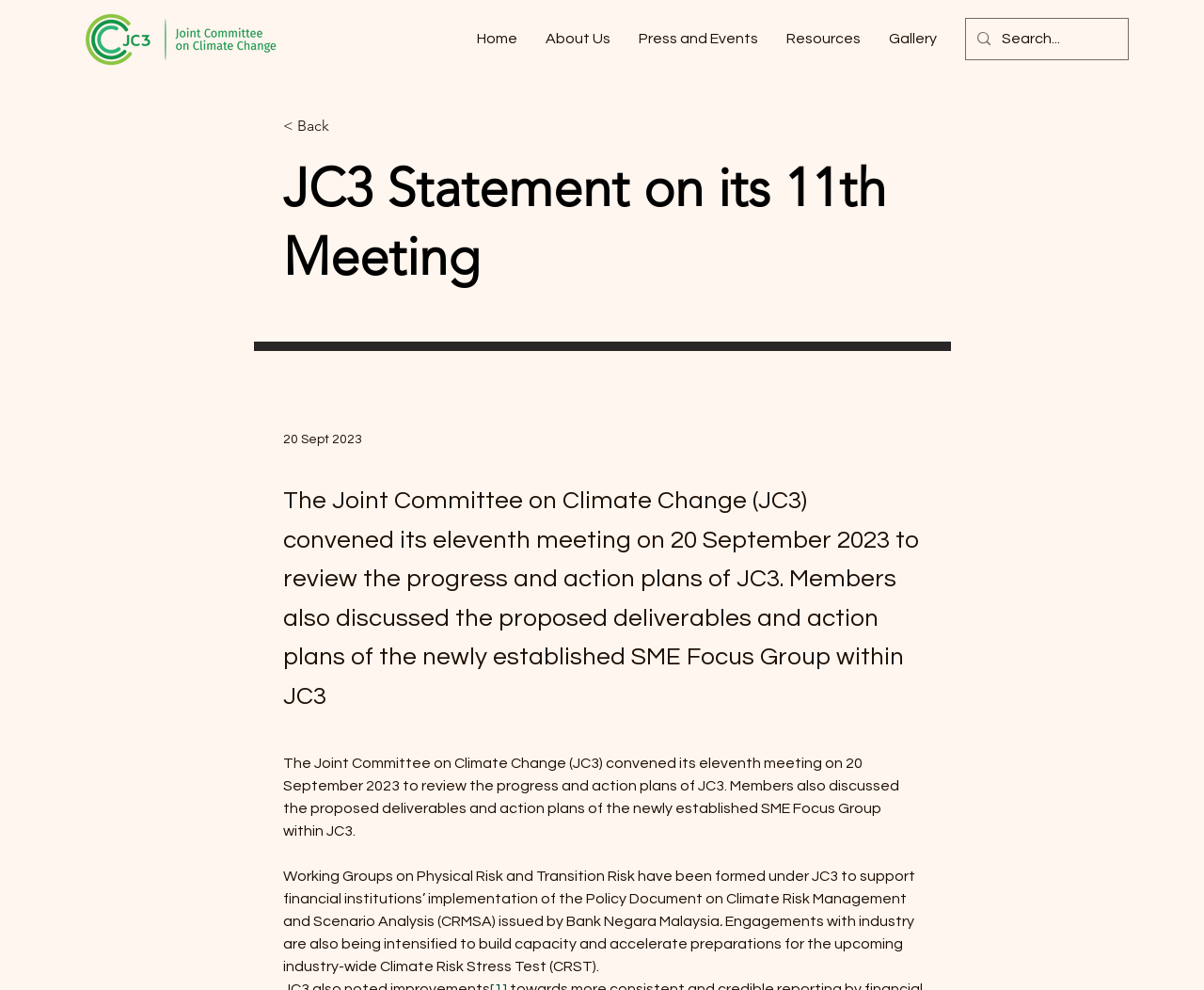Answer this question in one word or a short phrase: What is the logo of JC3?

JC3 Logo